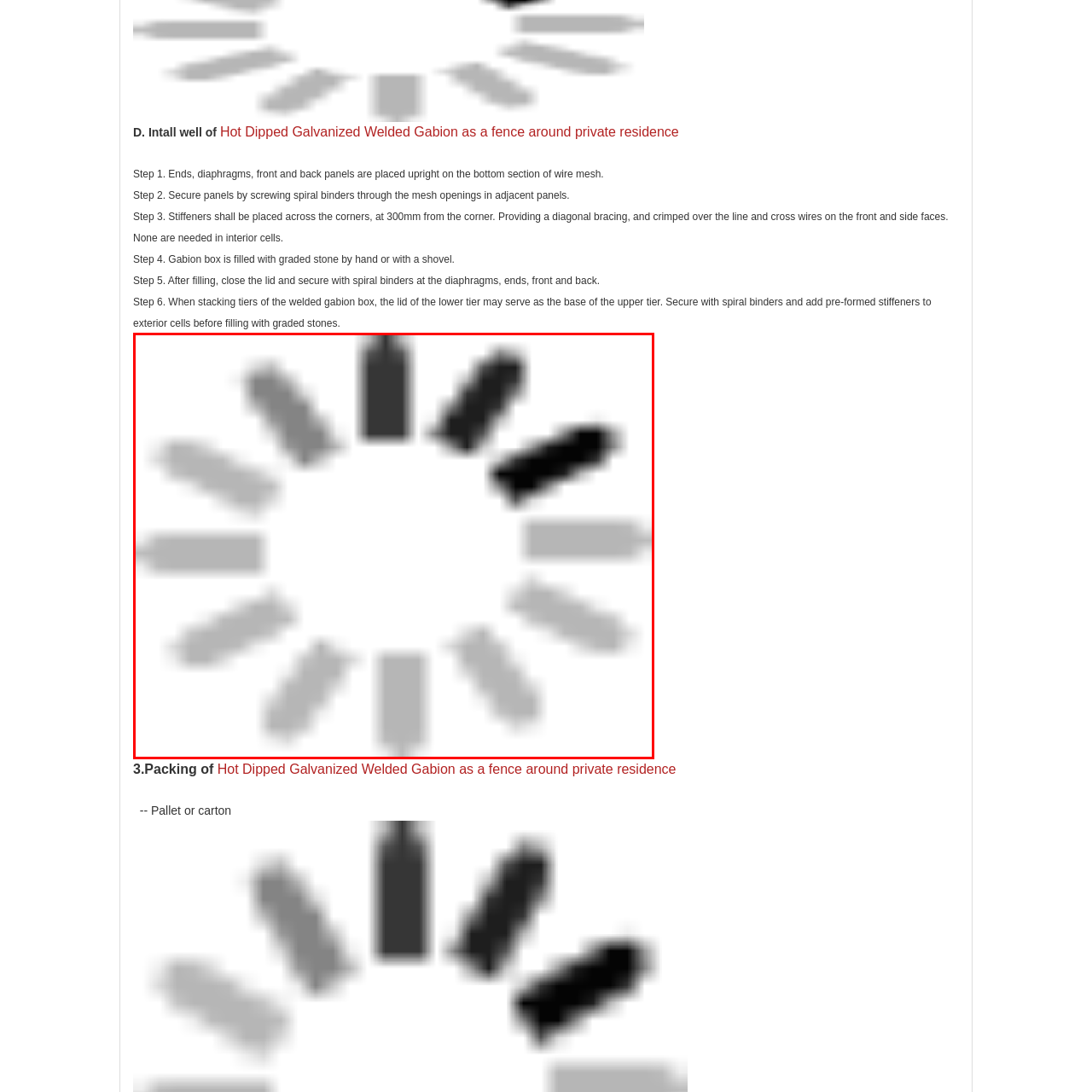What is the gabion filled with?
Analyze the image segment within the red bounding box and respond to the question using a single word or brief phrase.

Graded stone